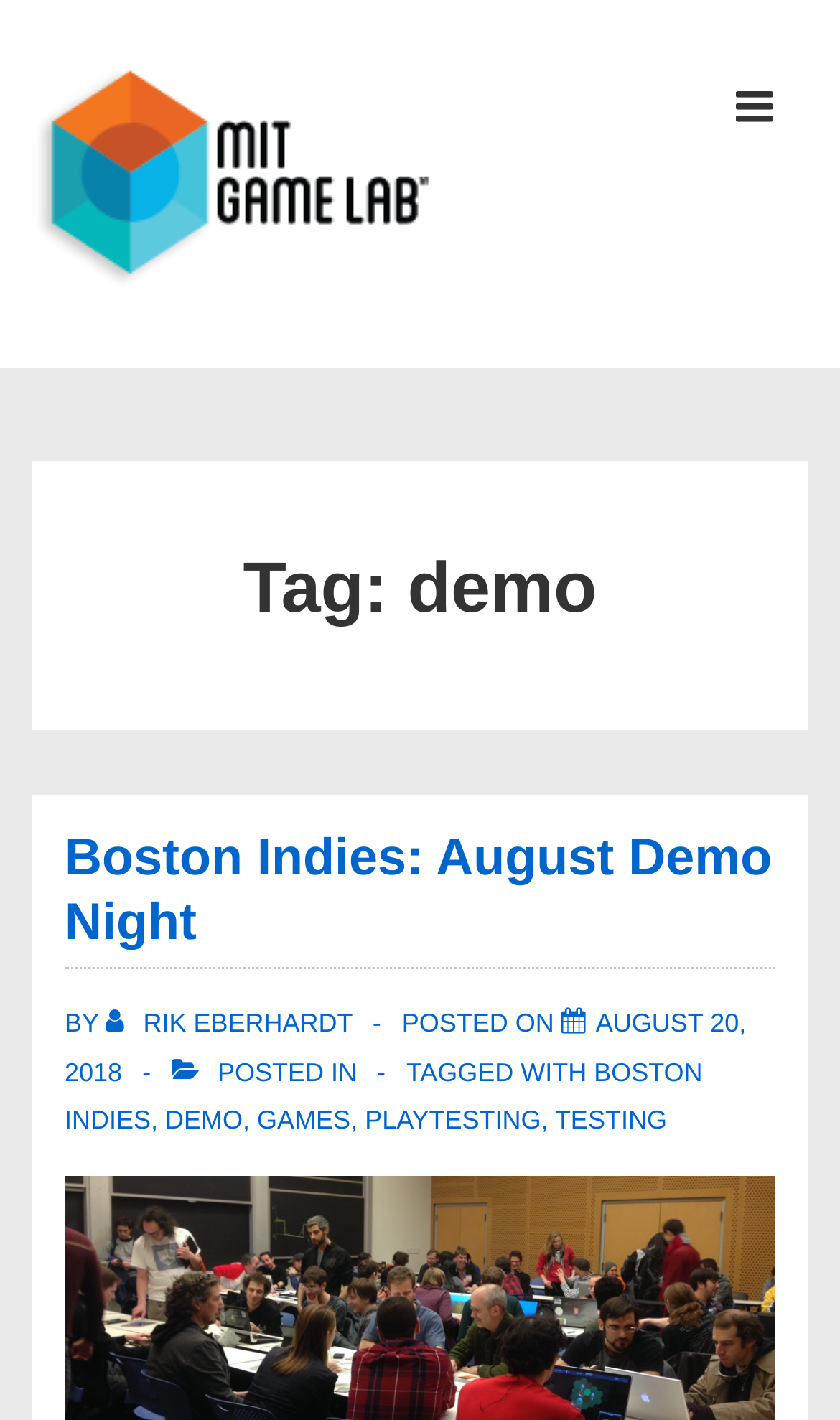Based on the element description: "Boston Indies: August Demo Night", identify the UI element and provide its bounding box coordinates. Use four float numbers between 0 and 1, [left, top, right, bottom].

[0.077, 0.584, 0.919, 0.67]